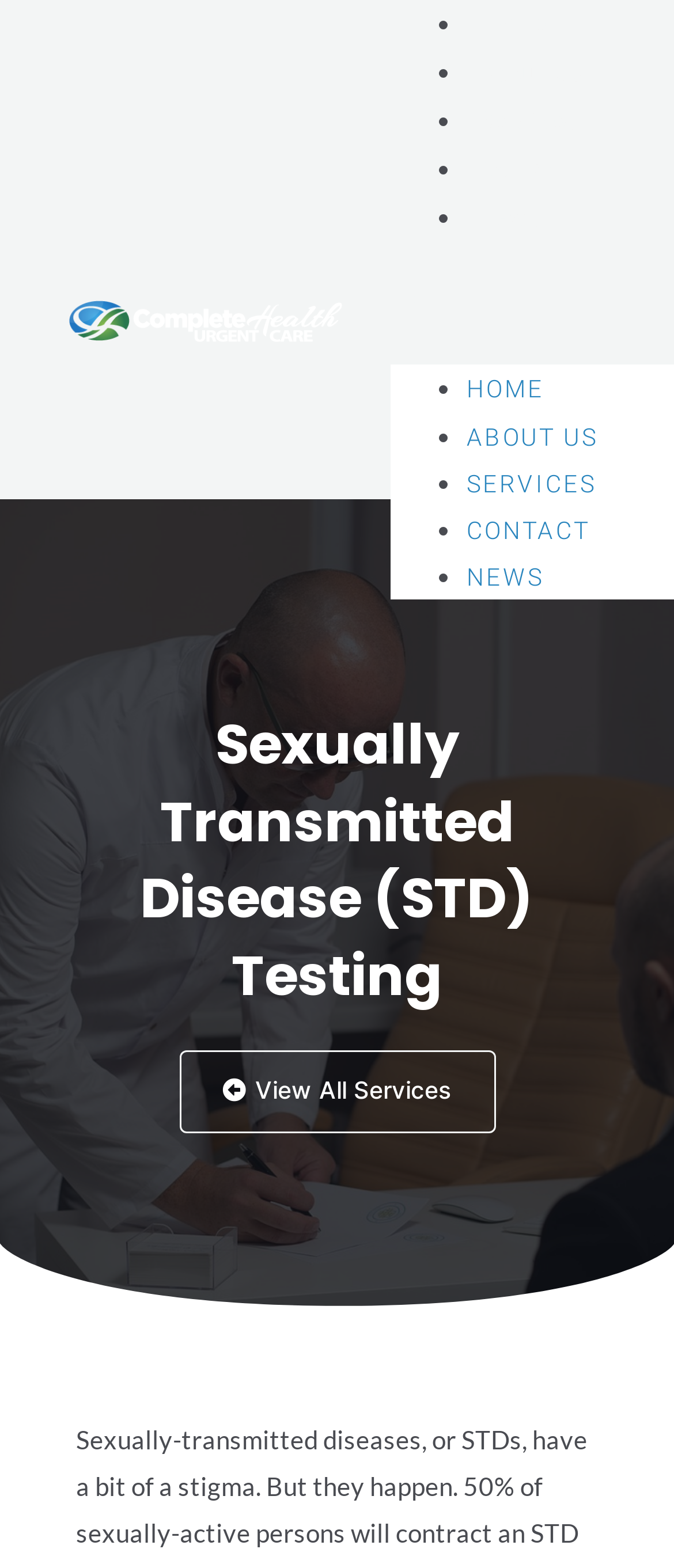Convey a detailed summary of the webpage, mentioning all key elements.

The webpage is about Sexually Transmitted Disease (STD) Testing provided by Complete Health Urgent Care. At the top left corner, there is a logo of Complete Health Urgent Care, which is an image linked to the homepage. 

To the right of the logo, there is a horizontal navigation menu consisting of four links: About Us, Services, Contact, and News. Each link is preceded by a bullet point. 

Below the navigation menu, there is a main heading that reads "Sexually Transmitted Disease (STD) Testing". 

On the top right corner, there is a button labeled "Menu Toggle" which is not expanded. 

Further down the page, there is a link "View All Services" located near the bottom.